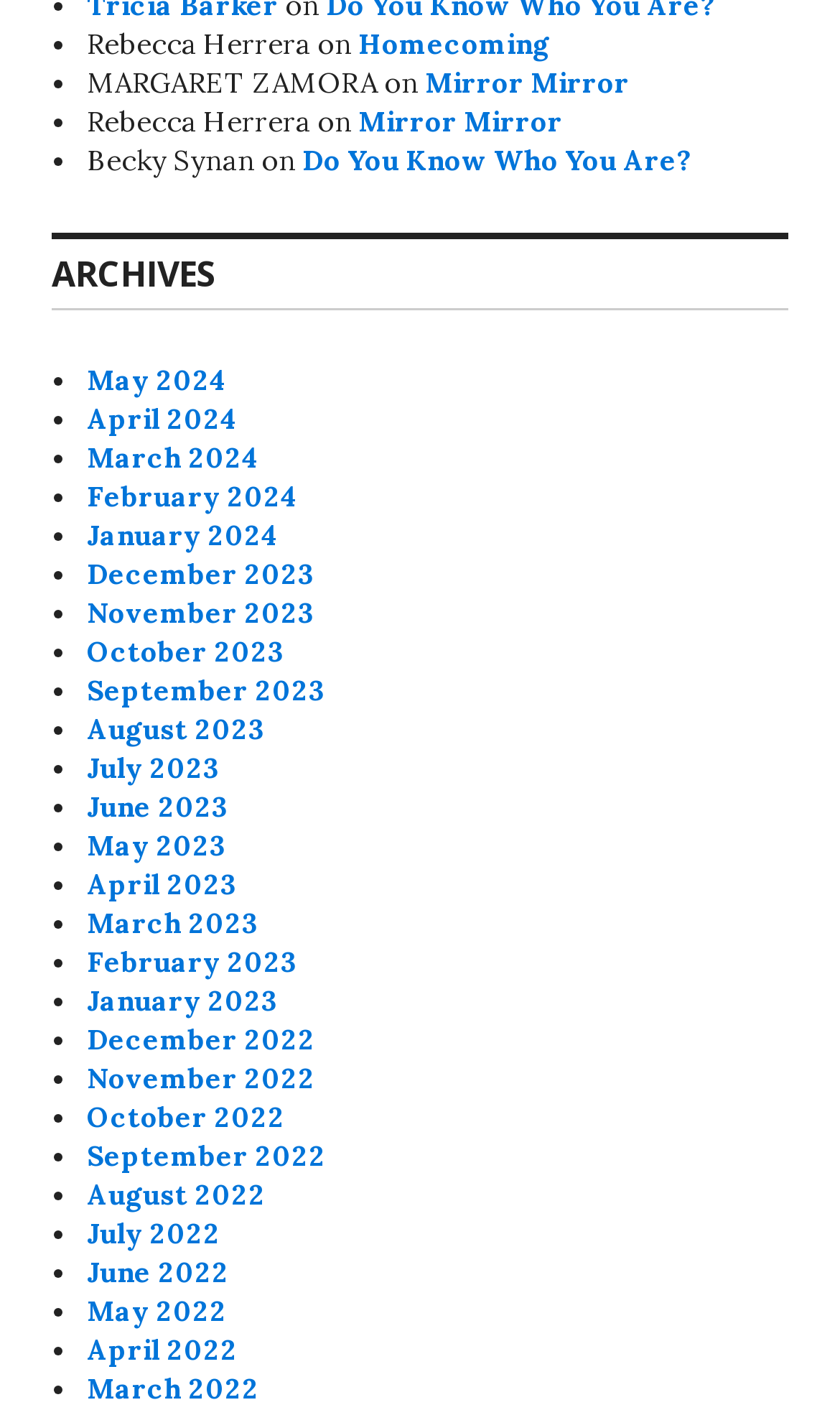Provide a one-word or brief phrase answer to the question:
How many authors are listed?

4